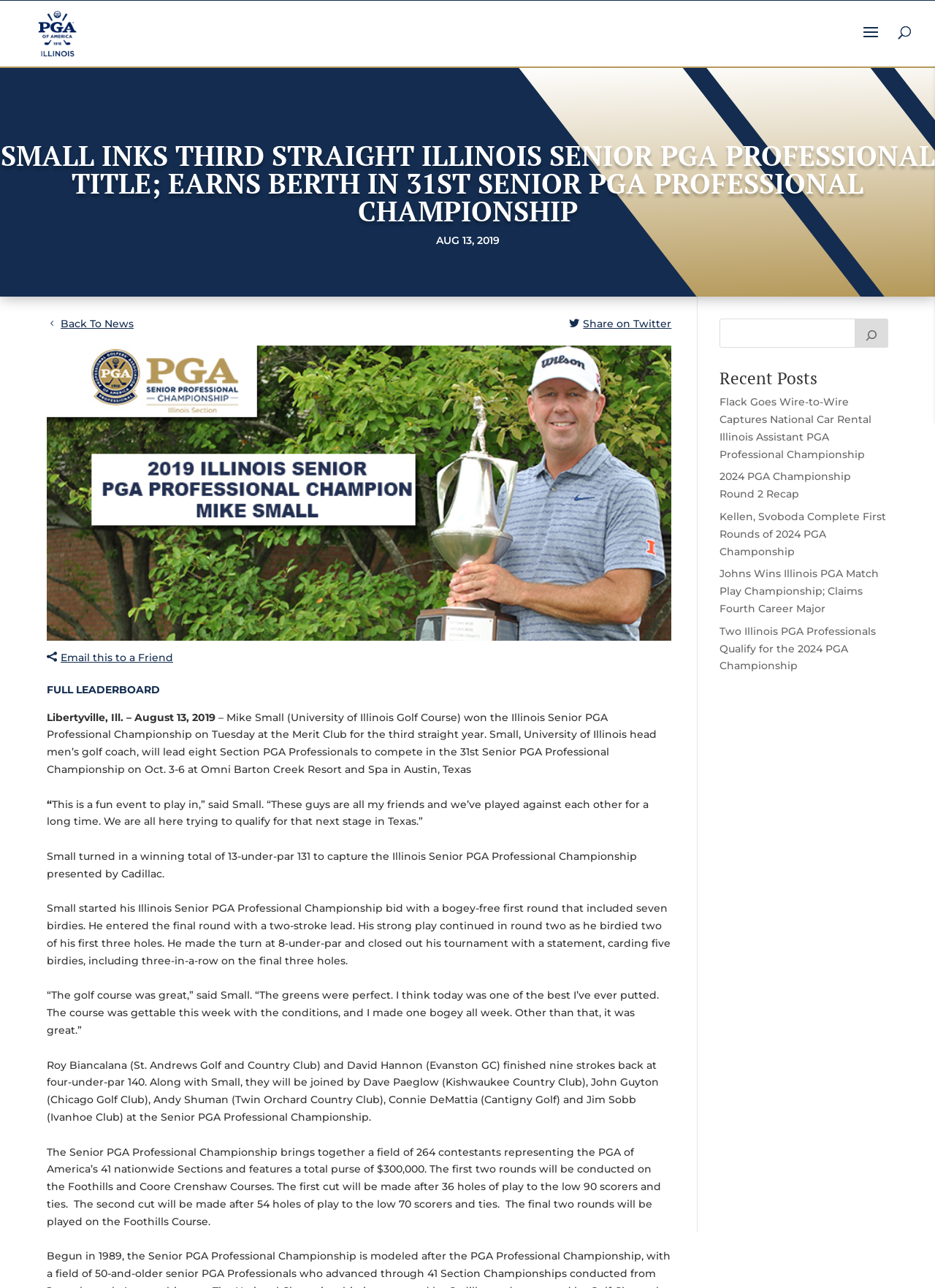Find the bounding box of the element with the following description: "Junior Tour Account Login". The coordinates must be four float numbers between 0 and 1, formatted as [left, top, right, bottom].

[0.848, 0.008, 0.973, 0.016]